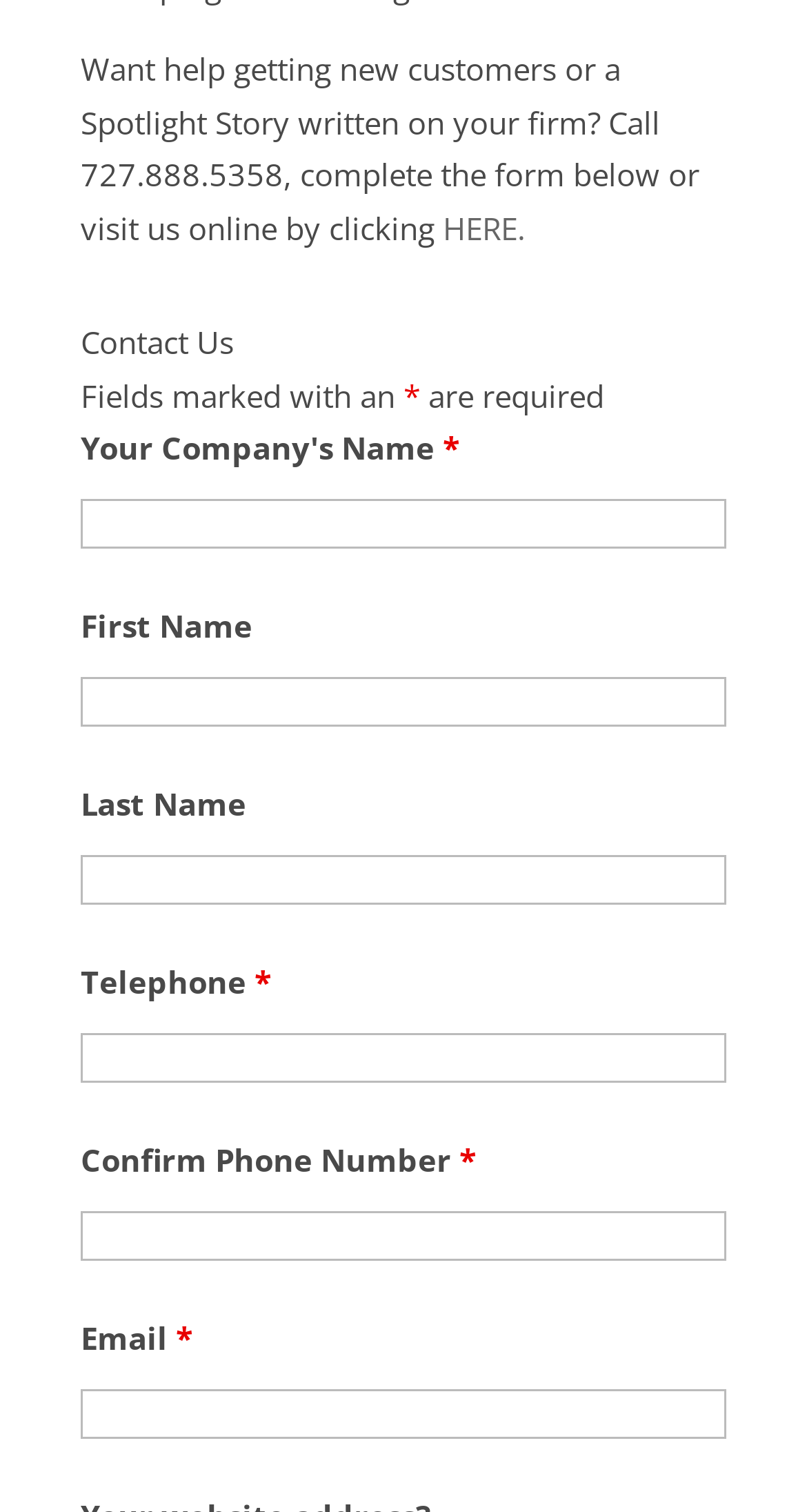Provide a brief response to the question below using a single word or phrase: 
What is the position of the 'HERE' link?

Below the phone number